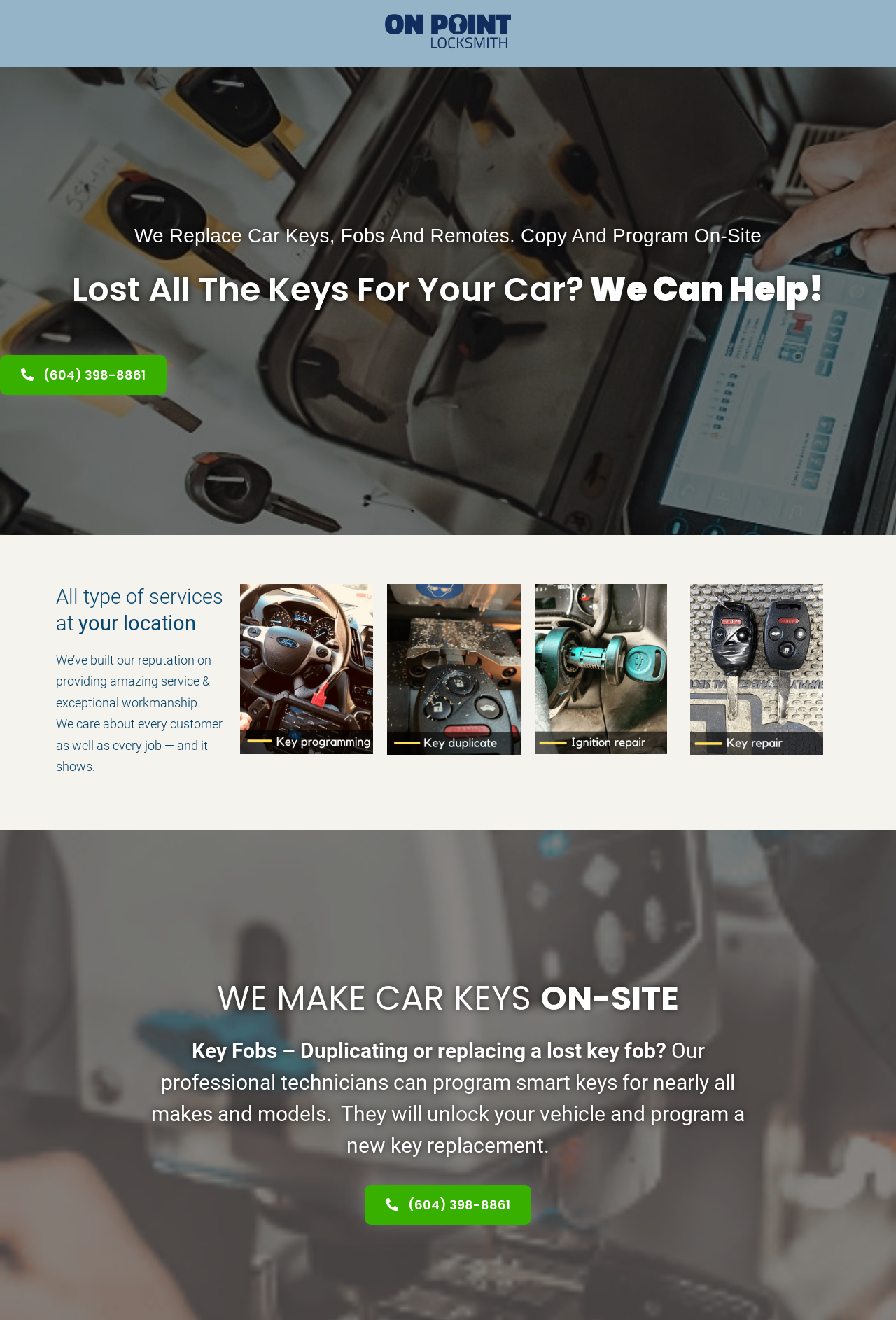Can the locksmith program smart keys?
Please respond to the question with a detailed and well-explained answer.

I found this information by looking at the static text element with the text 'Our professional technicians can program smart keys for nearly all makes and models.'. This suggests that the locksmith has the capability to program smart keys for most vehicles.